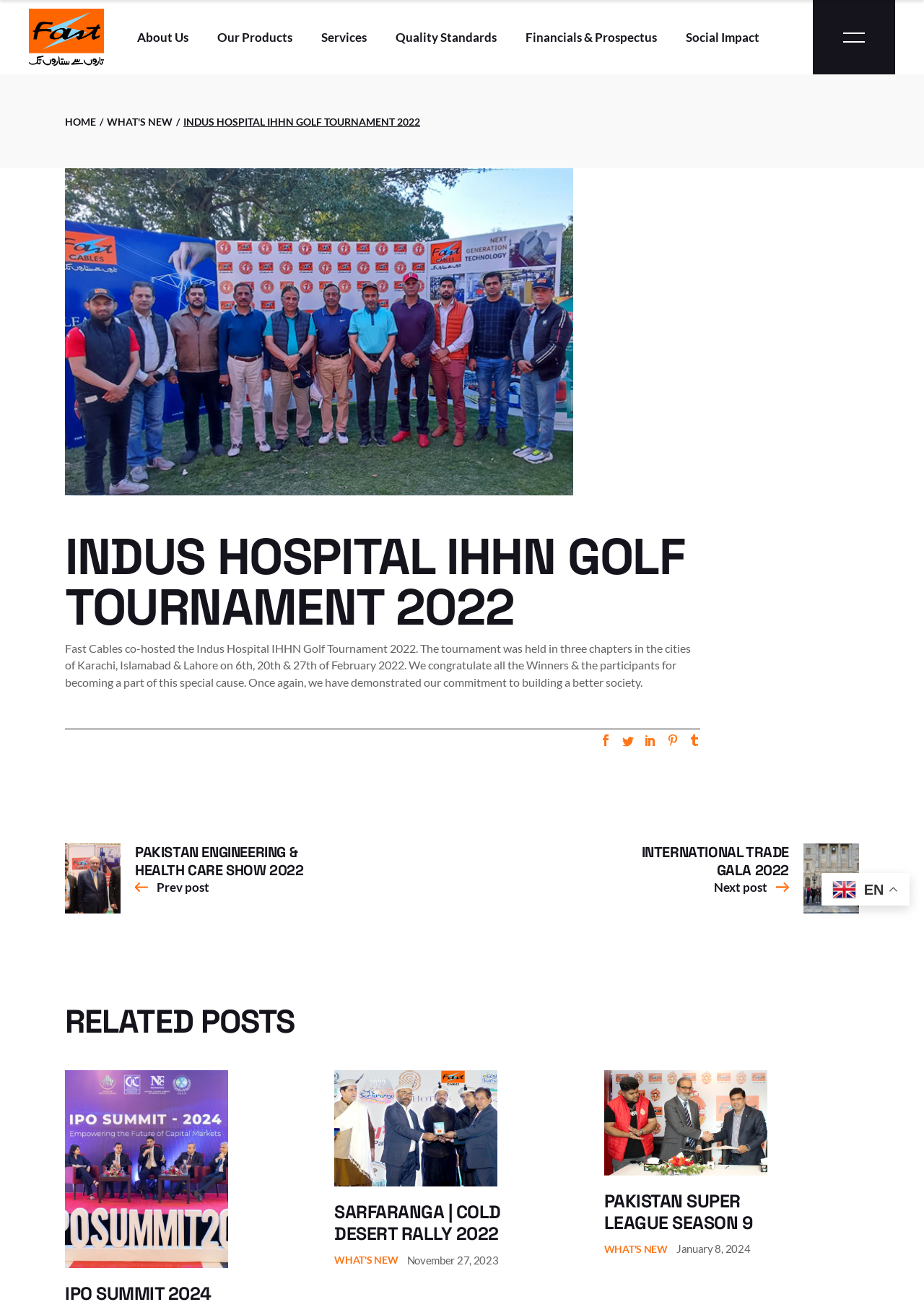Provide a short answer to the following question with just one word or phrase: How many cities were the golf tournament chapters held in?

Three